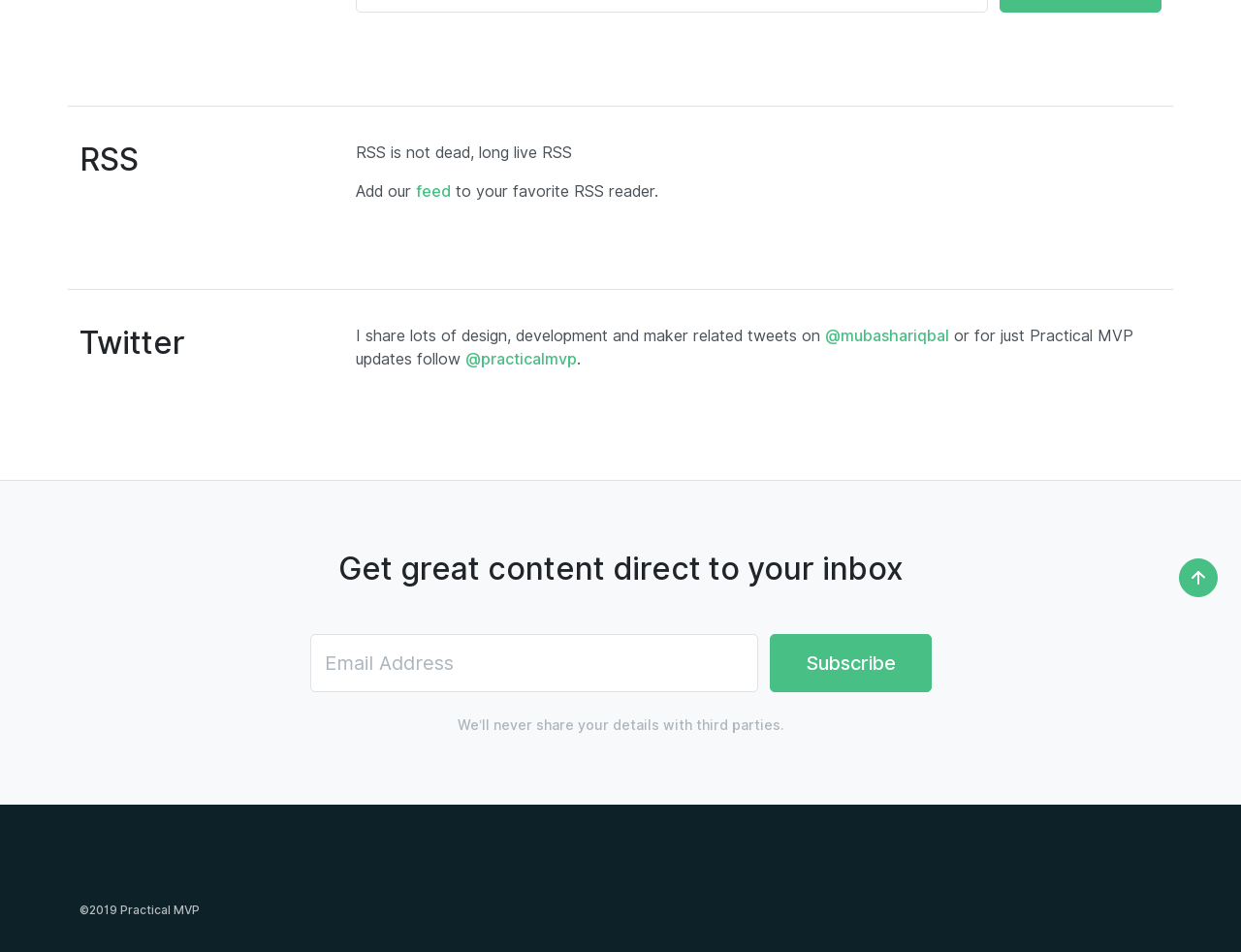Find the bounding box coordinates for the HTML element described in this sentence: "Icon For Loading Subscribe". Provide the coordinates as four float numbers between 0 and 1, in the format [left, top, right, bottom].

[0.62, 0.666, 0.75, 0.727]